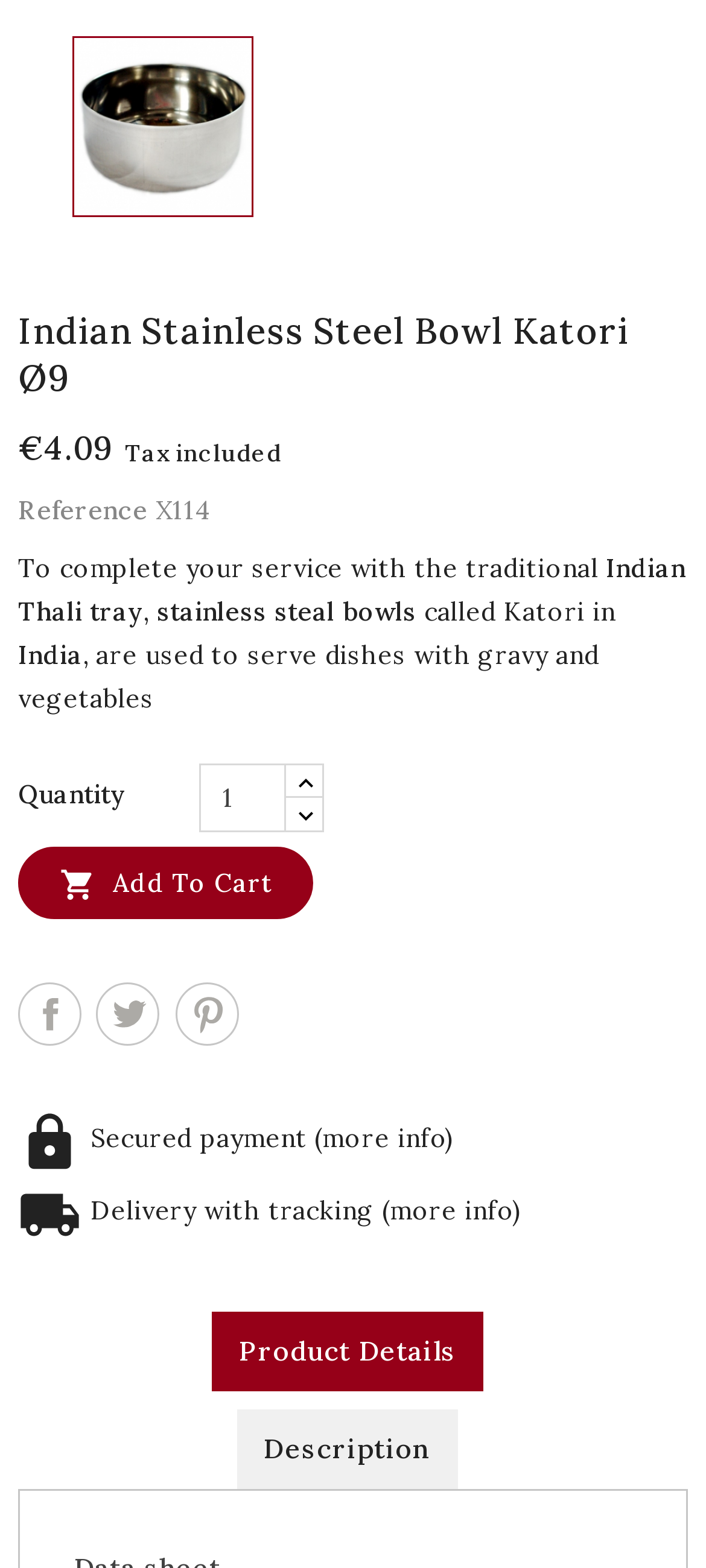Find the bounding box coordinates of the area to click in order to follow the instruction: "Load image into Gallery viewer".

None